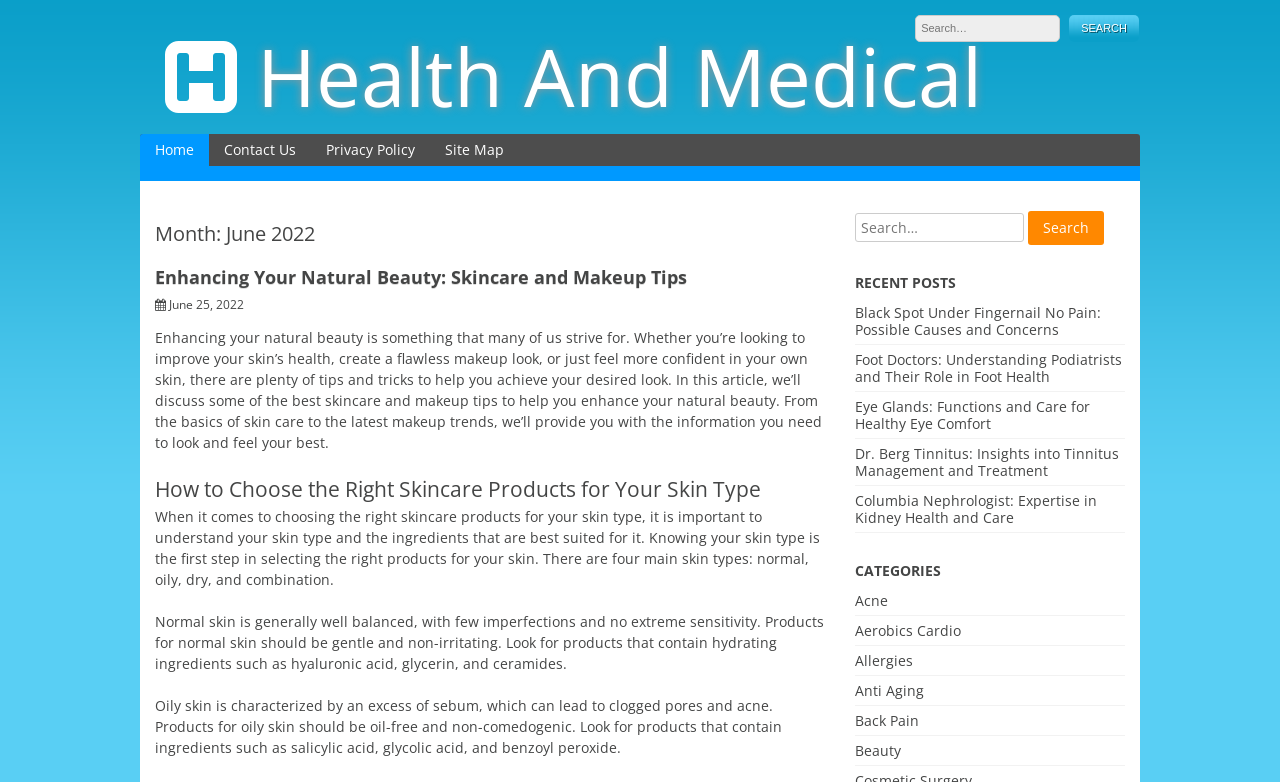Please mark the bounding box coordinates of the area that should be clicked to carry out the instruction: "Read the article about enhancing natural beauty".

[0.121, 0.34, 0.645, 0.368]